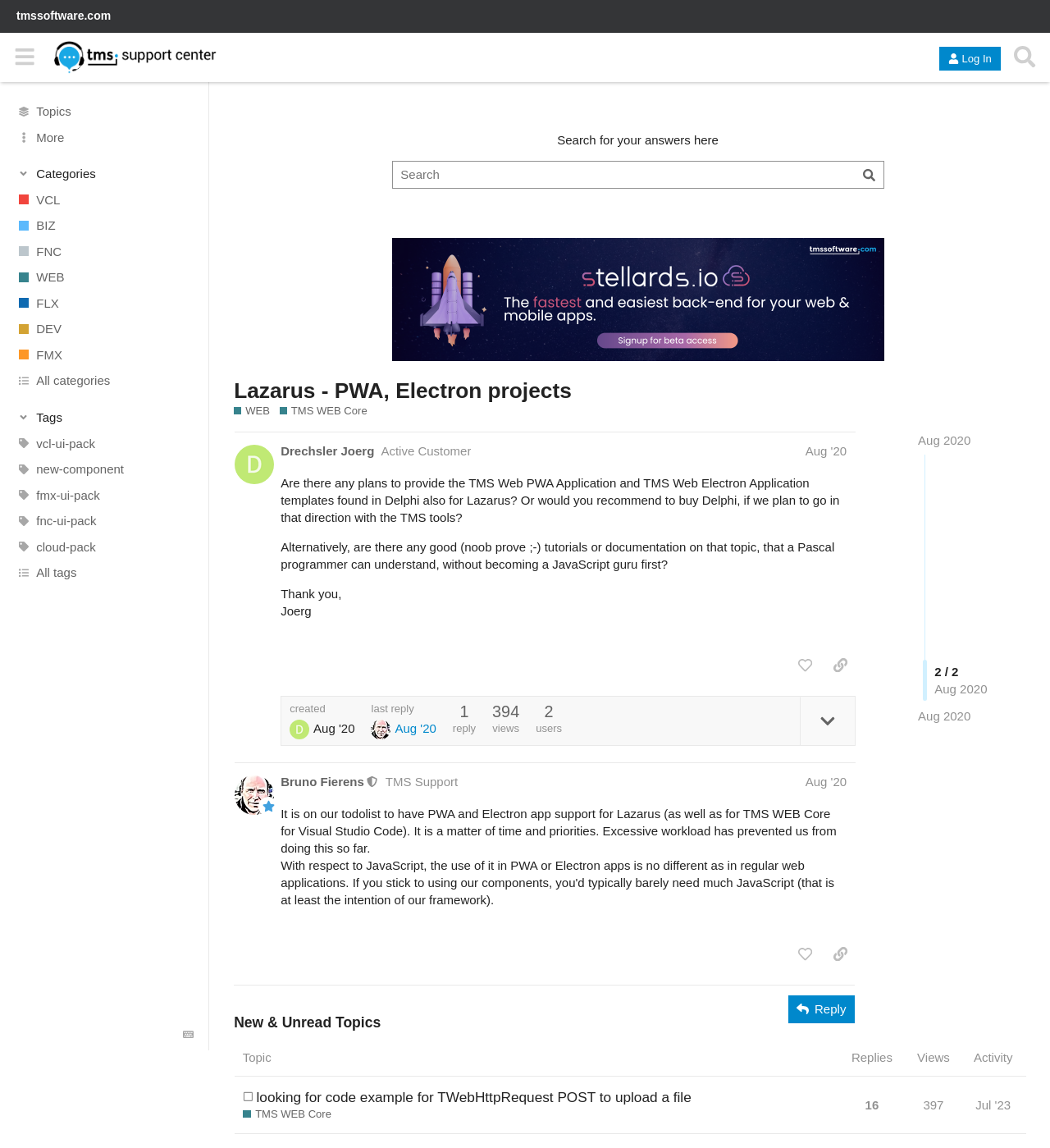Explain the webpage's layout and main content in detail.

This webpage is a support center forum page, specifically a discussion thread about Lazarus and TMS Web Core. At the top, there is a header section with a link to "tmssoftware.com" and a button to hide the sidebar. The sidebar contains various links to categories, including VCL, BIZ, FNC, WEB, FLX, DEV, and FMX, as well as tags and a search bar.

Below the header, there is a main content area with a search bar and a button to open advanced search. The main discussion thread is divided into two posts, each with a heading, text, and various buttons to like, share, and expand topic details.

The first post, by user "Drechsler Joerg", asks about plans to provide TMS Web PWA Application and TMS Web Electron Application templates for Lazarus, and requests tutorials or documentation on the topic. The post has several buttons, including "like this post", "share a link to this post", and "expand topic details".

The second post, by user "Bruno Fierens", is a response to the first post. It has a similar layout, with a heading, text, and buttons to like, share, and expand topic details.

Throughout the page, there are various images, including icons for categories and tags, as well as a logo for TMS Support Center. The overall layout is organized, with clear headings and concise text, making it easy to navigate and read the discussion thread.